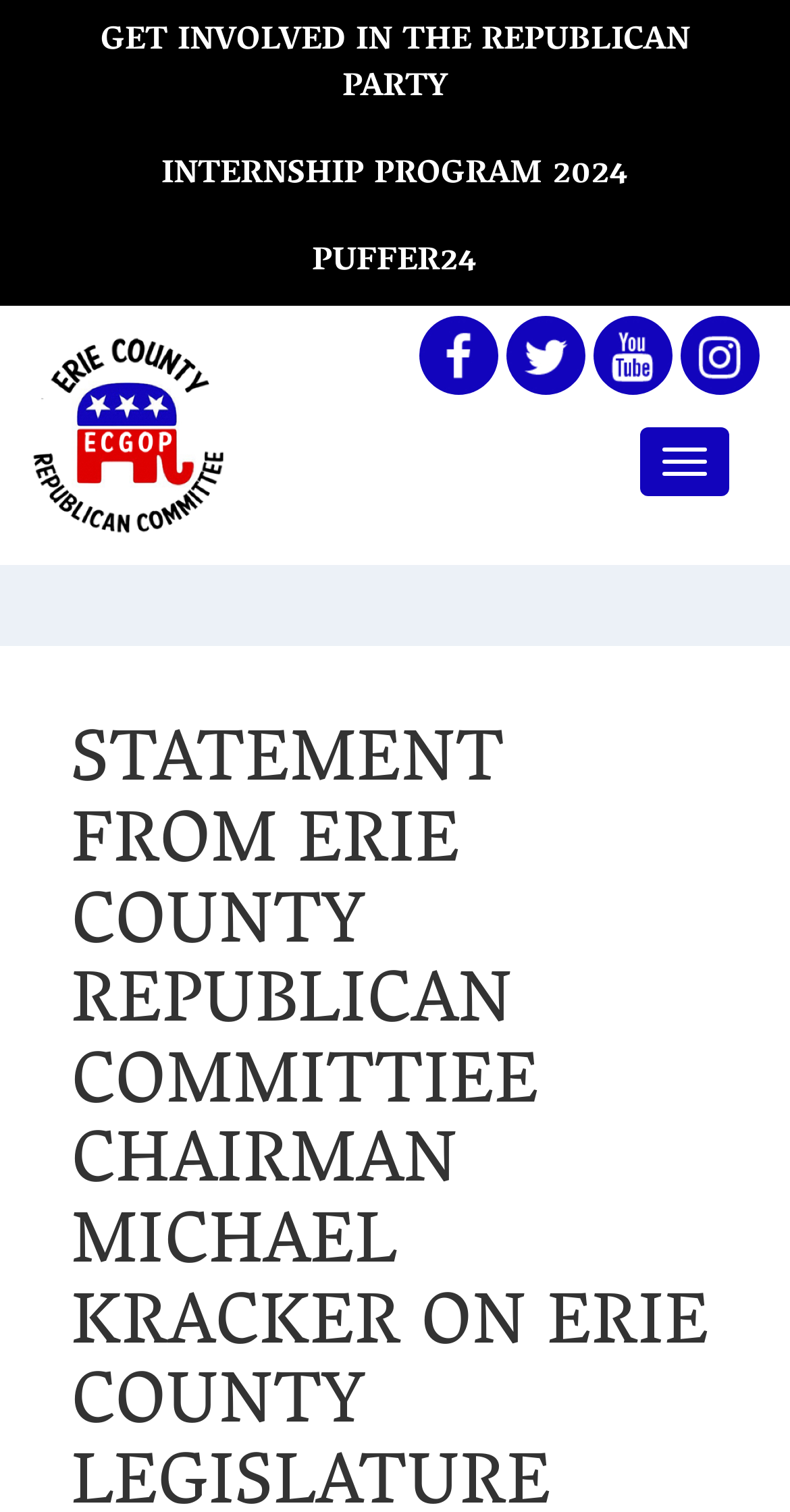Identify the bounding box of the HTML element described as: "Facebook".

[0.531, 0.209, 0.631, 0.262]